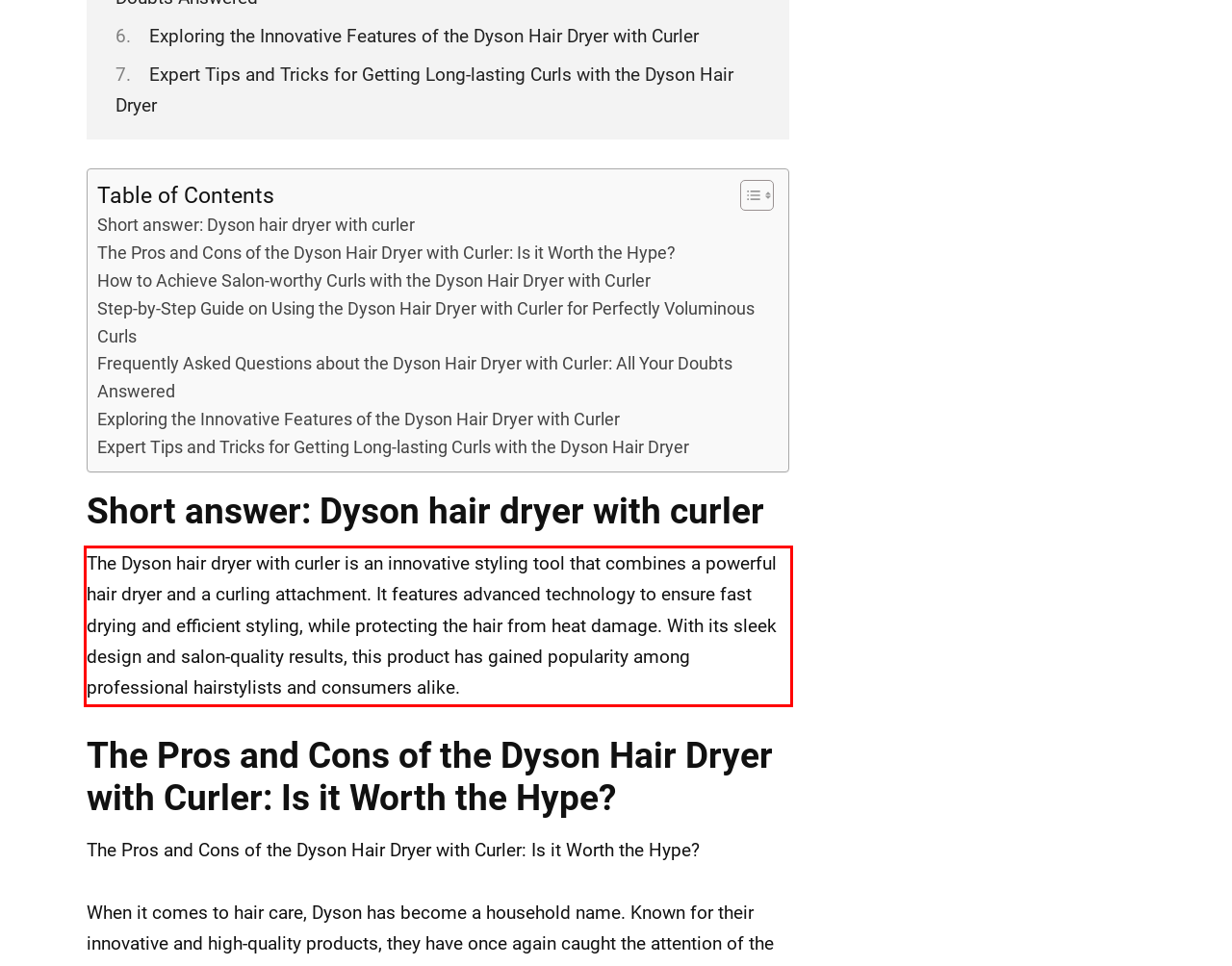Please perform OCR on the text within the red rectangle in the webpage screenshot and return the text content.

The Dyson hair dryer with curler is an innovative styling tool that combines a powerful hair dryer and a curling attachment. It features advanced technology to ensure fast drying and efficient styling, while protecting the hair from heat damage. With its sleek design and salon-quality results, this product has gained popularity among professional hairstylists and consumers alike.